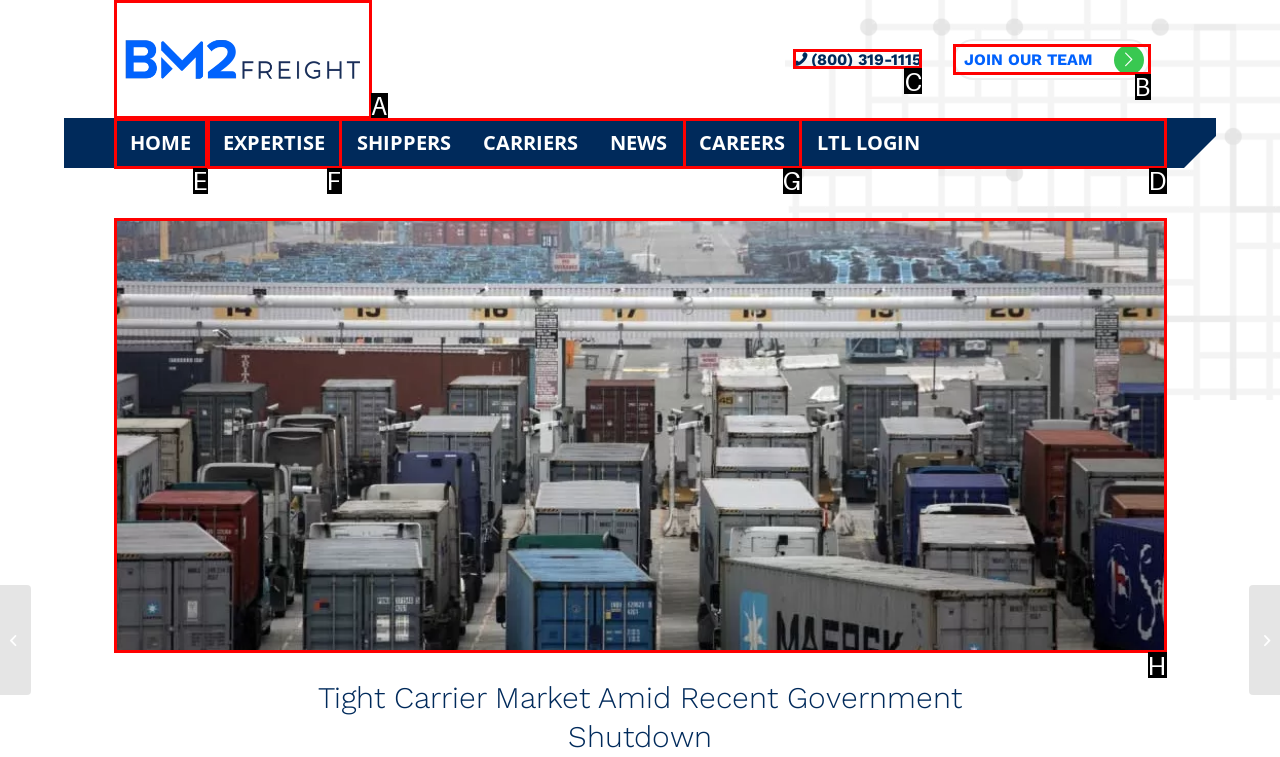Select the HTML element that should be clicked to accomplish the task: call the phone number Reply with the corresponding letter of the option.

C